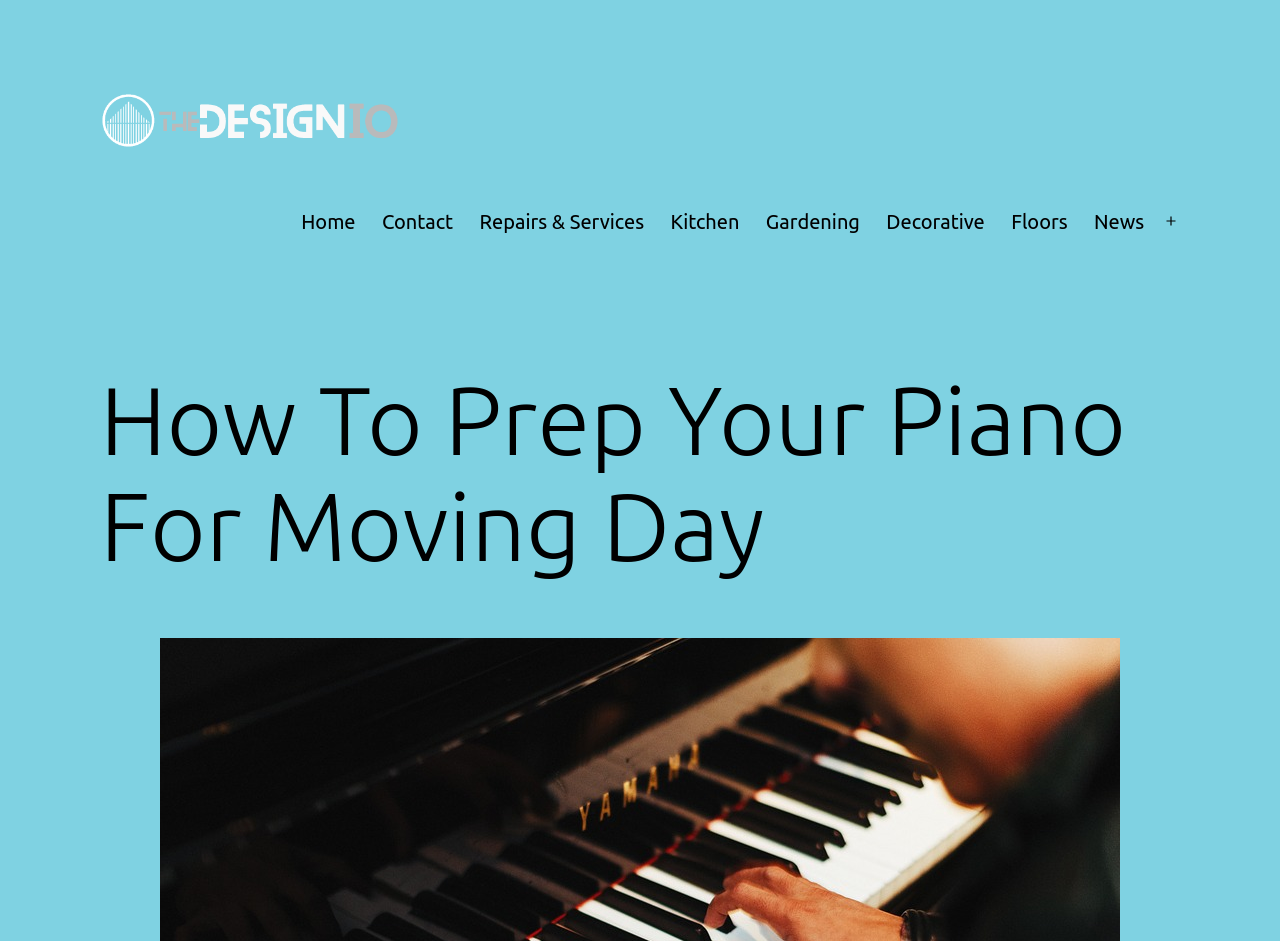Please determine the bounding box coordinates of the section I need to click to accomplish this instruction: "visit the Contact page".

[0.288, 0.209, 0.364, 0.262]